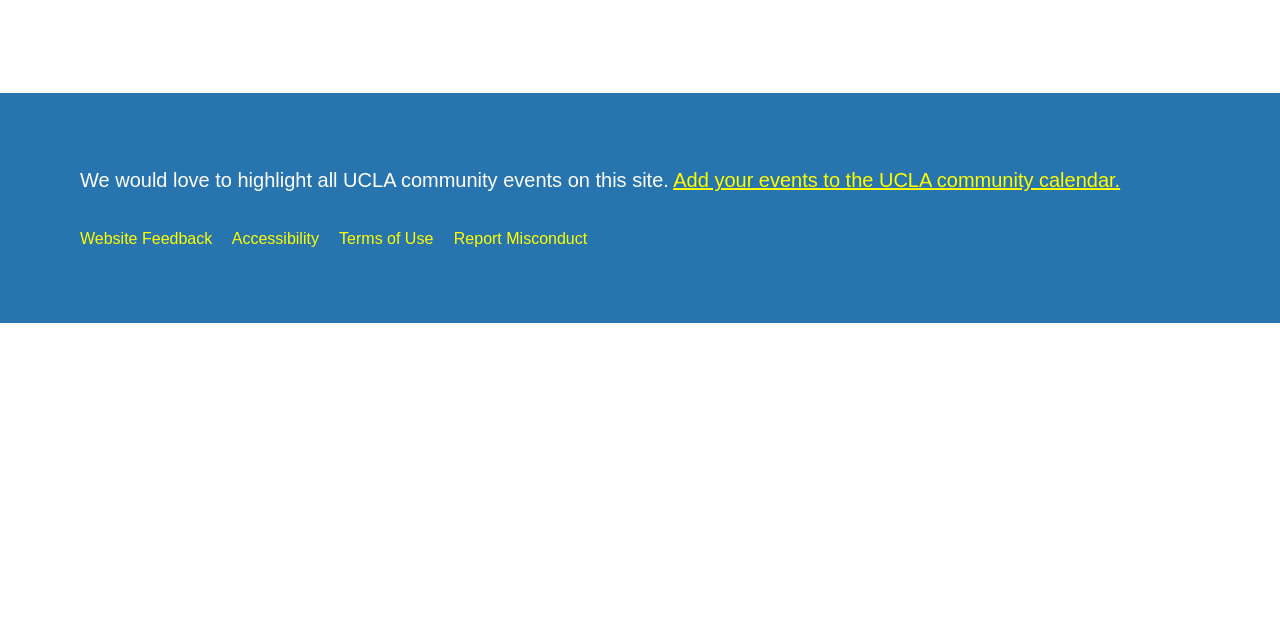Given the description "Accessibility", provide the bounding box coordinates of the corresponding UI element.

[0.181, 0.36, 0.249, 0.386]